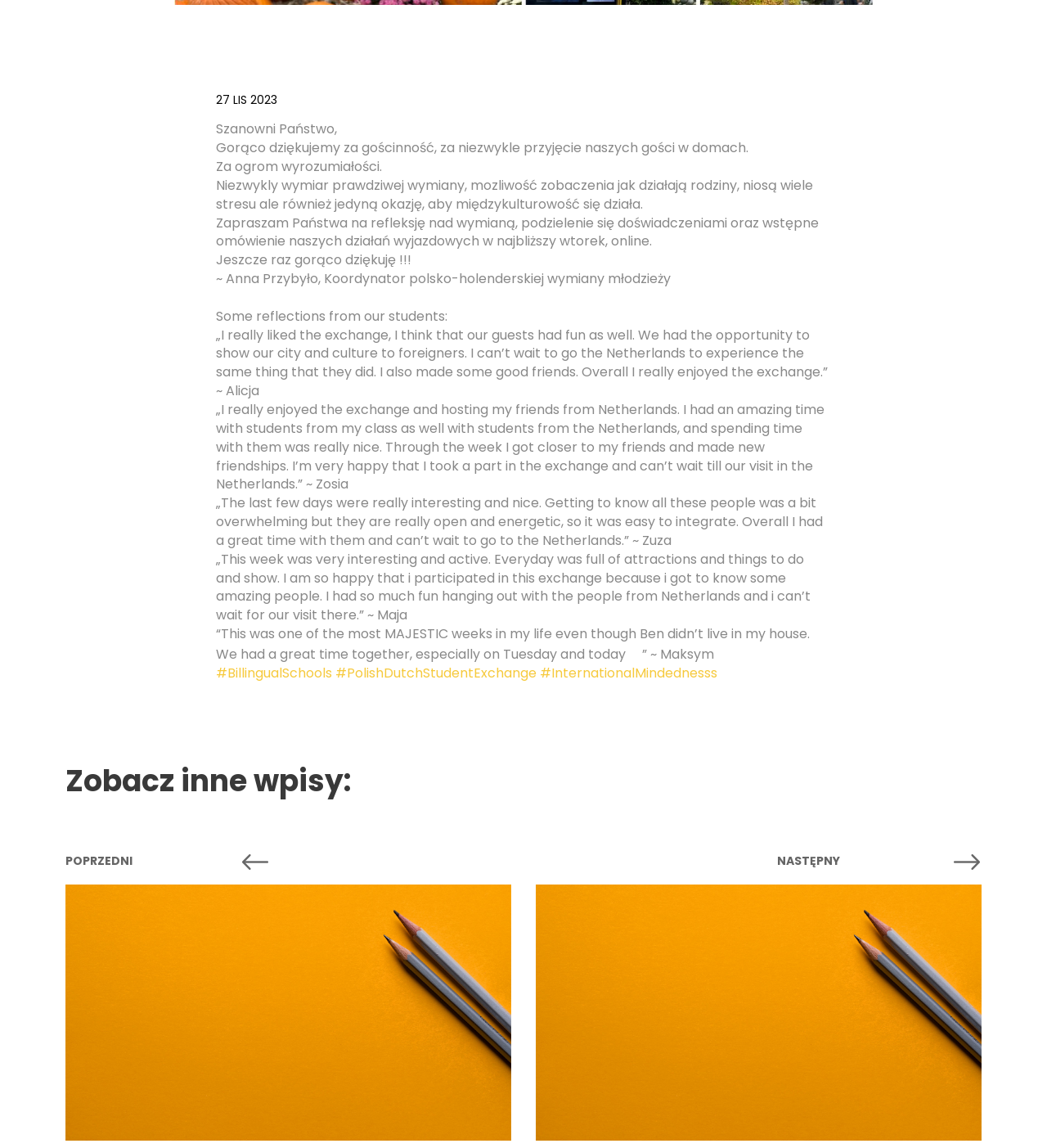What is the theme of the reflections from the students?
Look at the image and provide a short answer using one word or a phrase.

Youth exchange